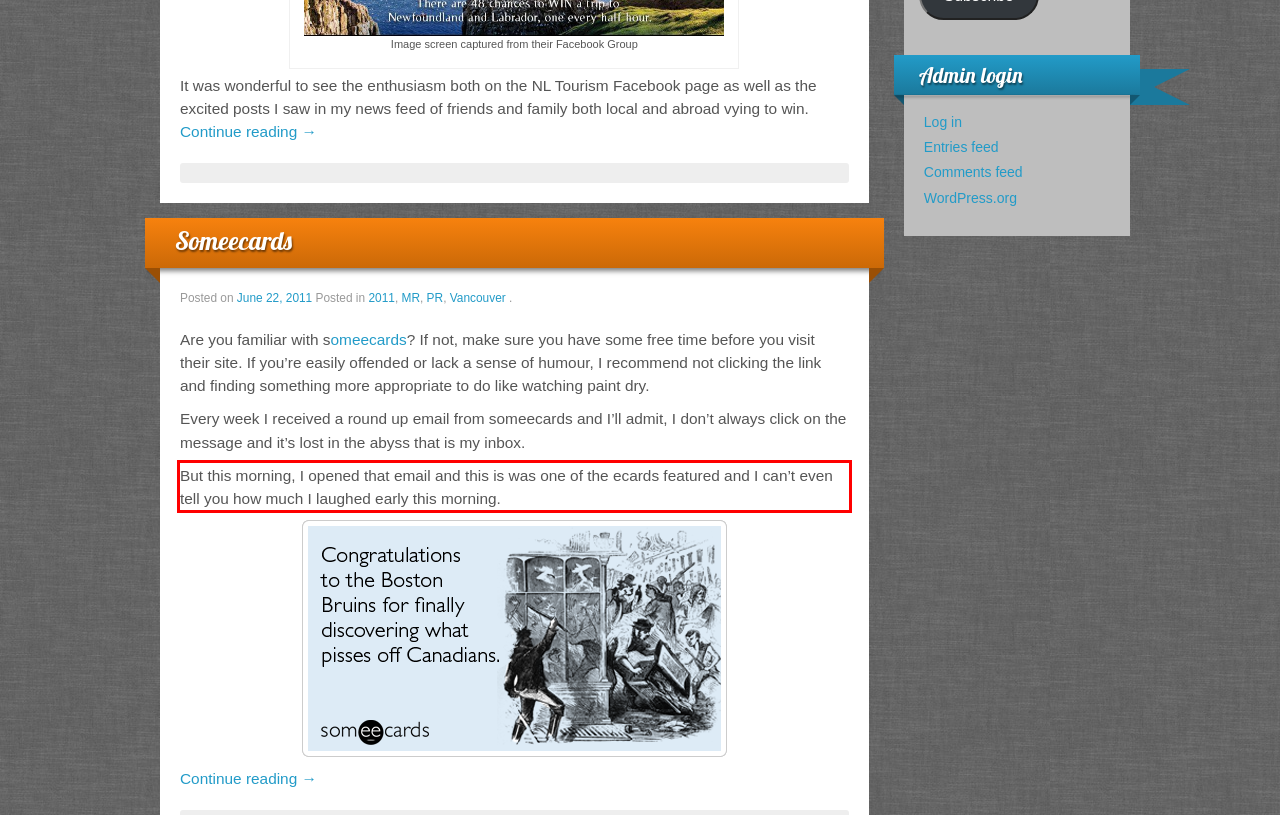Given a screenshot of a webpage, locate the red bounding box and extract the text it encloses.

But this morning, I opened that email and this is was one of the ecards featured and I can’t even tell you how much I laughed early this morning.